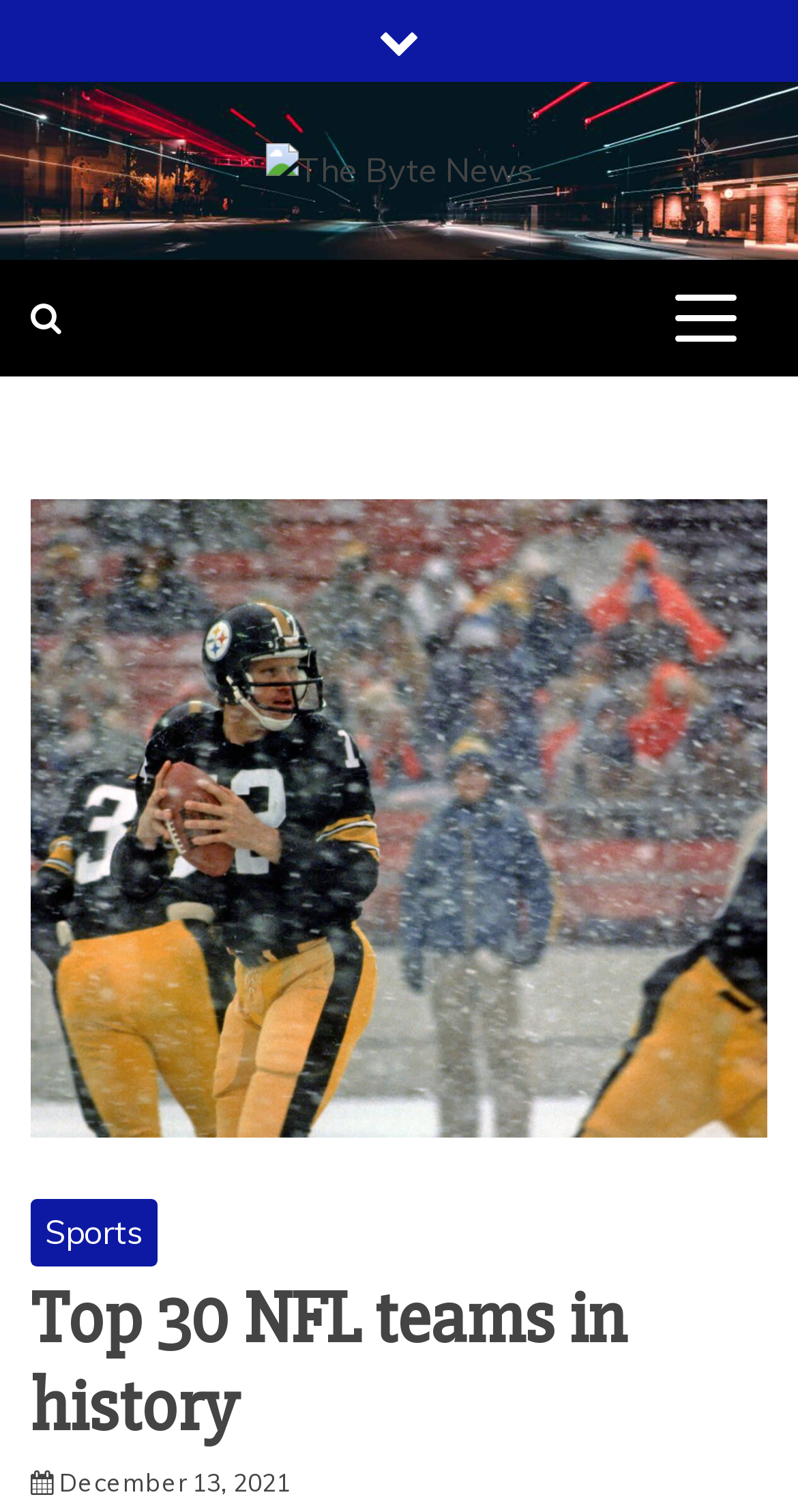Offer a meticulous caption that includes all visible features of the webpage.

The webpage is about the top 30 NFL teams in history, with a focus on sports news and updates. At the top left corner, there is a small icon with a hamburger menu symbol, followed by a link to "The Byte News" with an accompanying image of the news organization's logo. To the right of the logo, there is a heading that reads "THE BYTE NEWS" in a larger font size.

Below the logo and heading, there is a static text that reads "LATEST SPORTS AND ENTERTAINMENT NEWS UPDATES". On the top right corner, there is a button with no text, which controls the primary menu.

On the left side of the page, there is a link with a house icon, which is likely a link to the homepage. Below this link, there is a large image that takes up most of the page, with a caption "Top 30 NFL teams in history". Above the image, there is a header section with three links: "Sports", the title of the article "Top 30 NFL teams in history", and the date "December 13, 2021". The date is also marked with a time element.